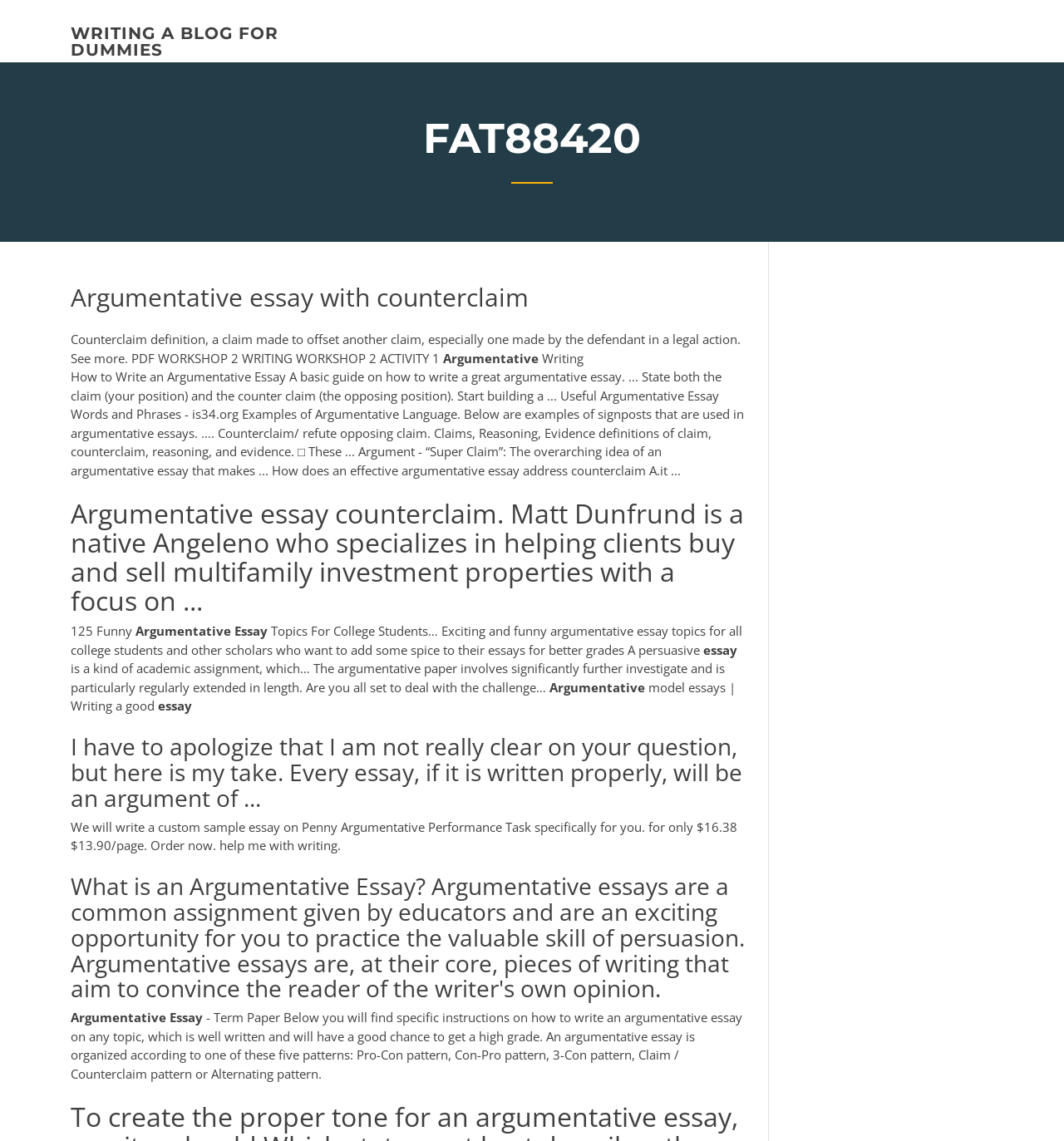Respond to the question below with a single word or phrase: What is the main topic of this webpage?

Argumentative essay